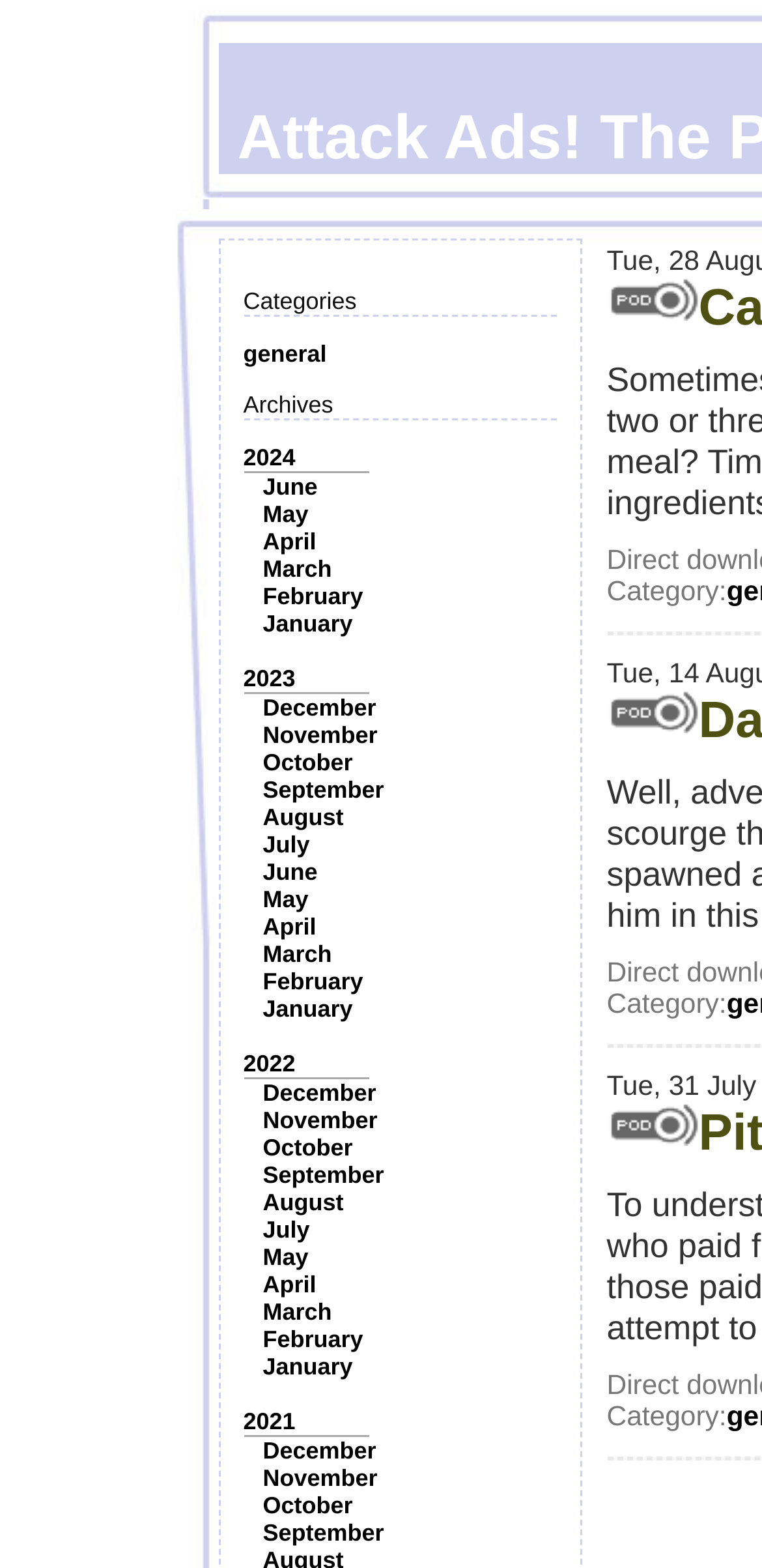Please identify the bounding box coordinates of the element's region that I should click in order to complete the following instruction: "Click on the image". The bounding box coordinates consist of four float numbers between 0 and 1, i.e., [left, top, right, bottom].

[0.796, 0.177, 0.917, 0.204]